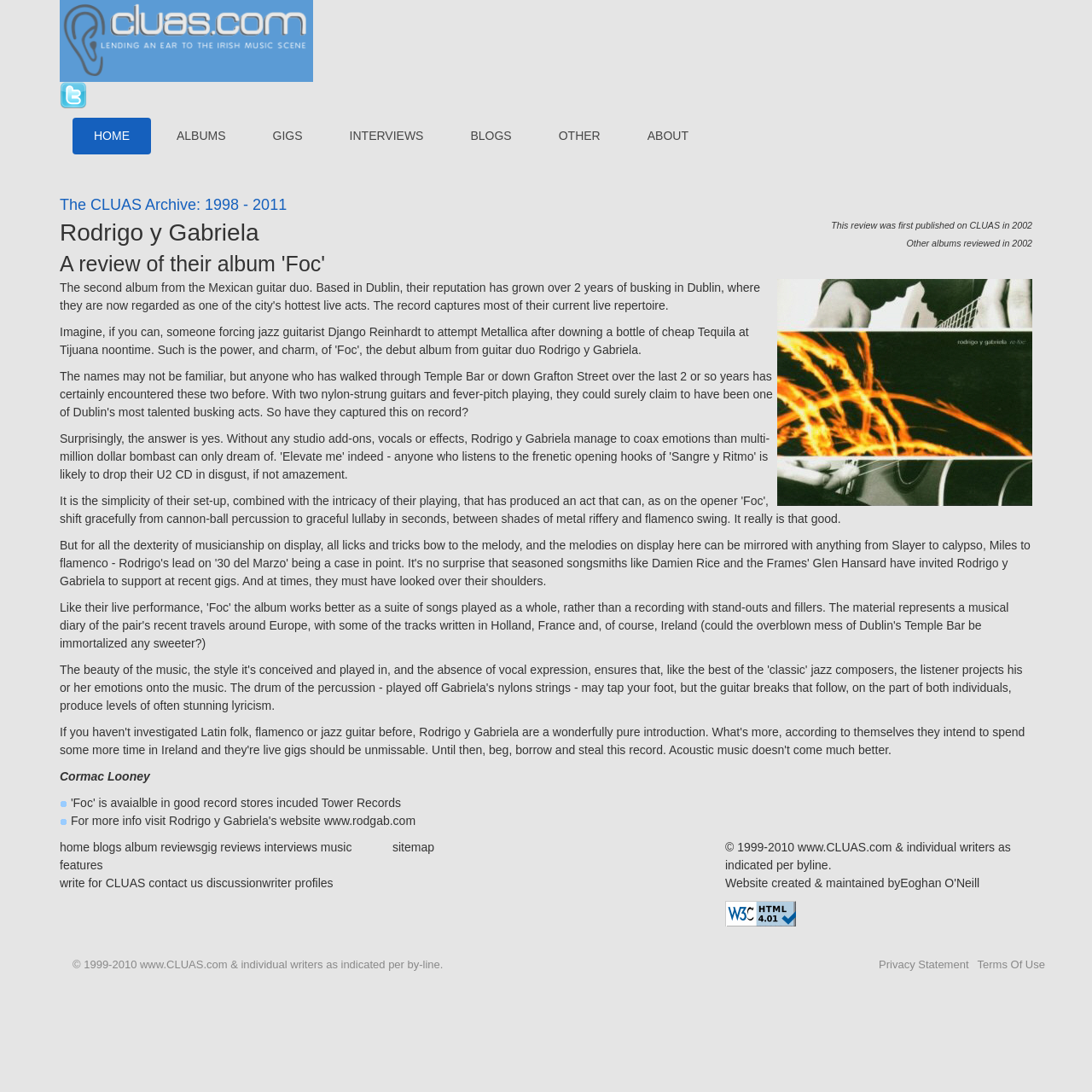Using the element description: "Other albums reviewed in 2002", determine the bounding box coordinates for the specified UI element. The coordinates should be four float numbers between 0 and 1, [left, top, right, bottom].

[0.83, 0.218, 0.945, 0.227]